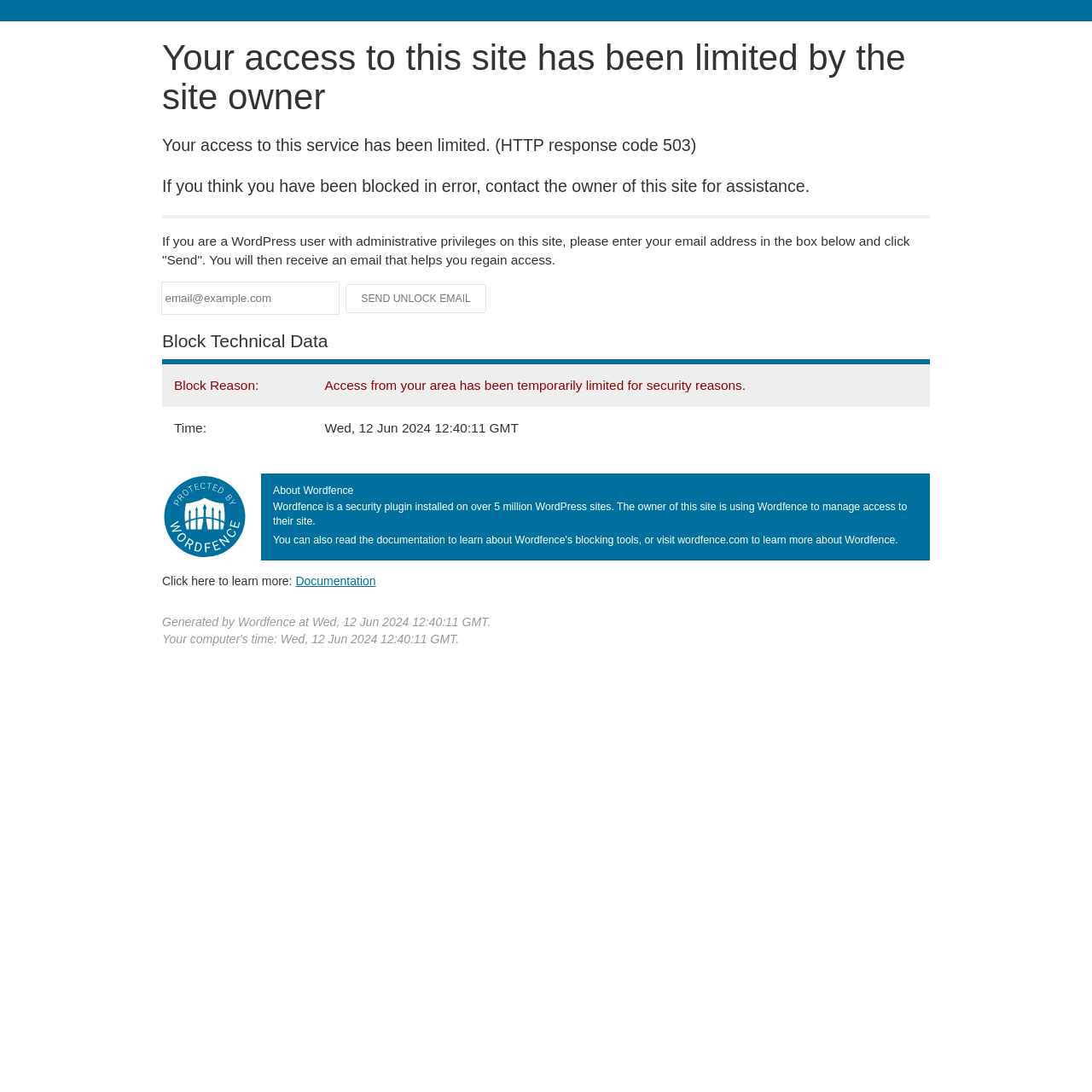Please locate and generate the primary heading on this webpage.

Your access to this site has been limited by the site owner